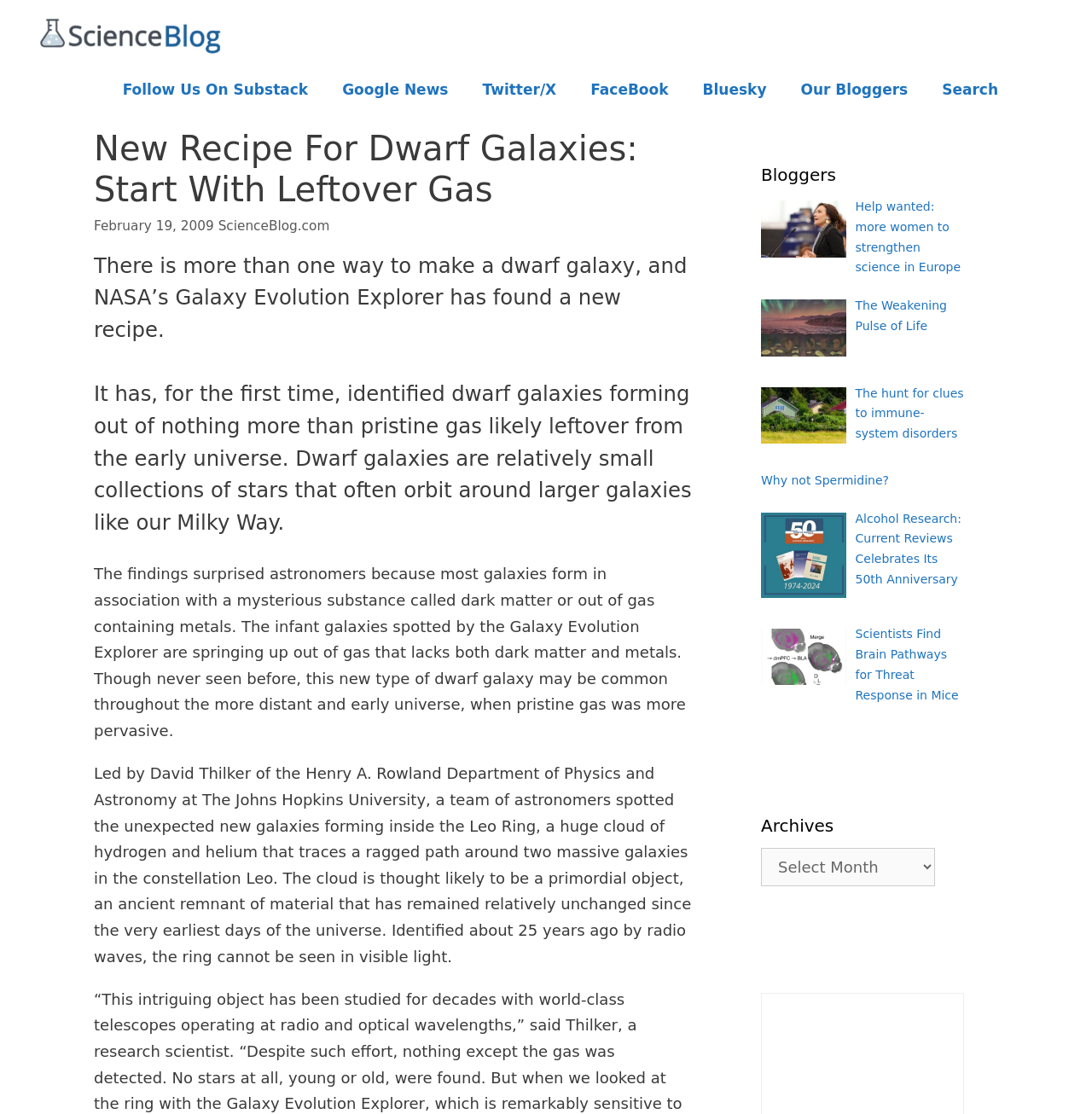Analyze the image and provide a detailed answer to the question: What is the purpose of the link 'Follow Us On Substack'?

The link 'Follow Us On Substack' is likely a way for readers to subscribe to the blog's content on the Substack platform, allowing them to stay up-to-date with the latest articles and posts.